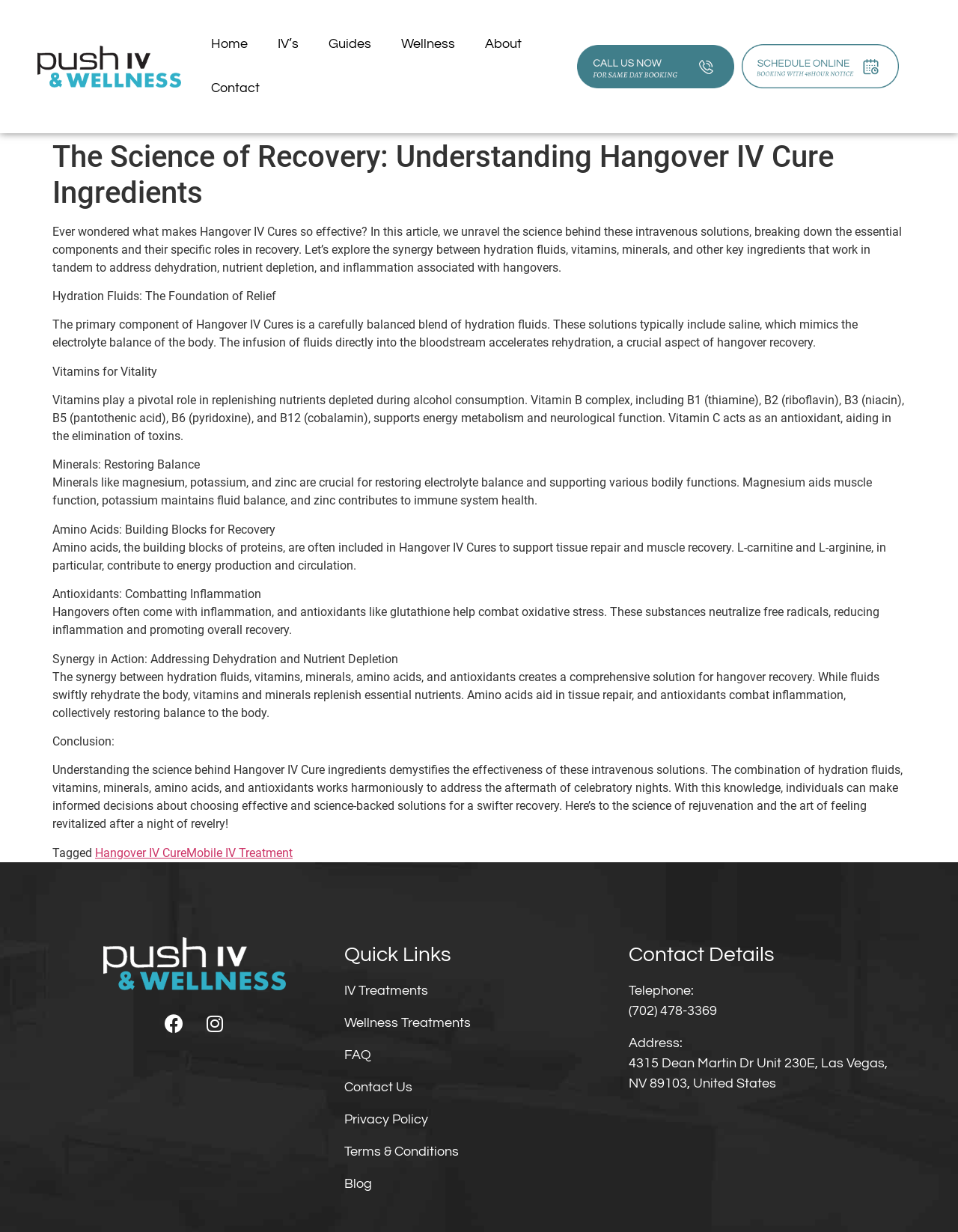Could you indicate the bounding box coordinates of the region to click in order to complete this instruction: "Schedule online booking for mobile IV therapy".

[0.774, 0.036, 0.938, 0.072]